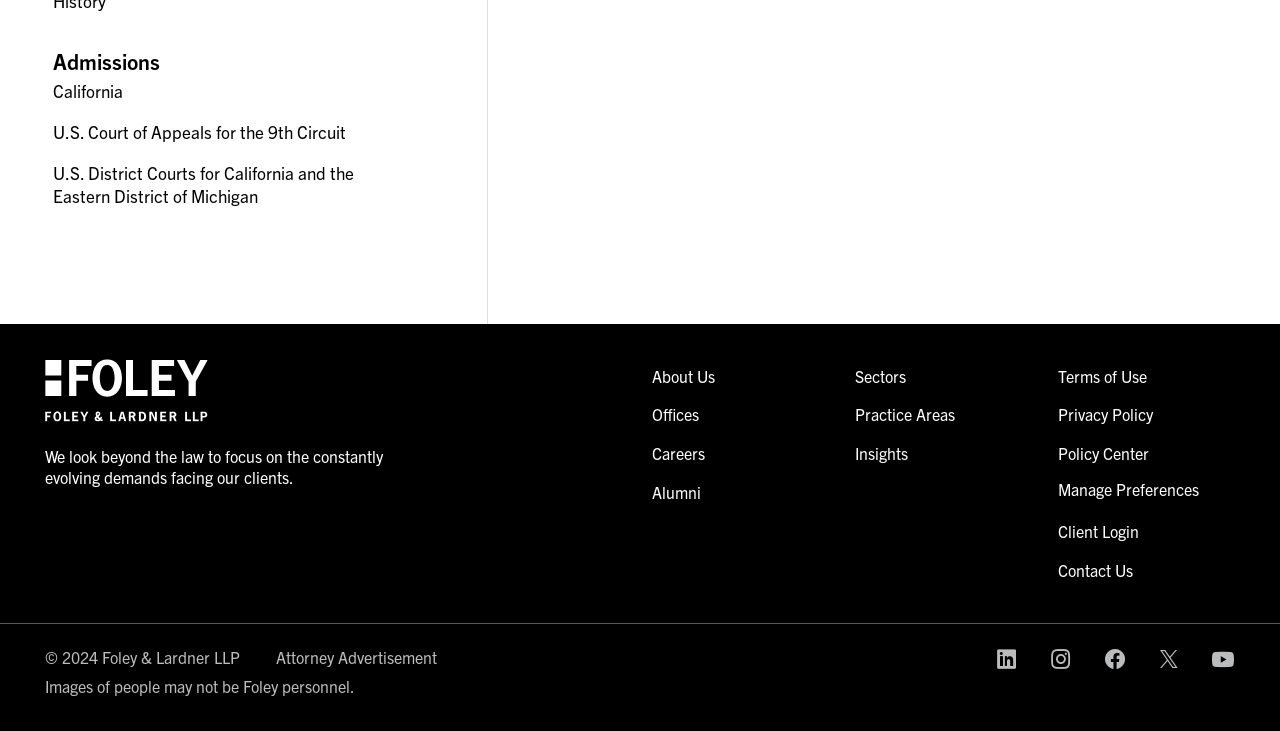Provide a short answer to the following question with just one word or phrase: What are the practice areas of the law firm?

Not specified